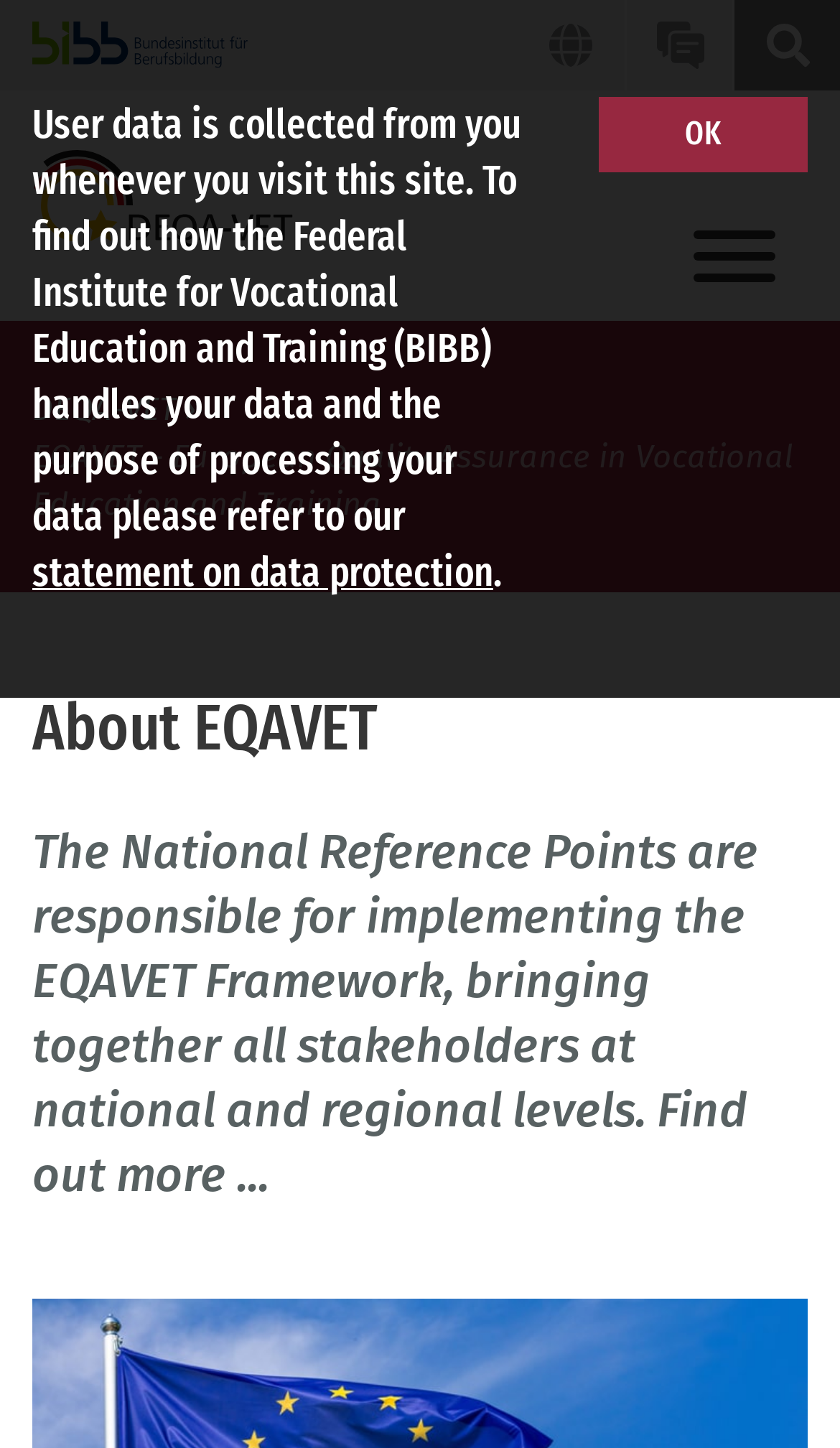Please specify the bounding box coordinates of the clickable section necessary to execute the following command: "go to DEQA-VET".

[0.038, 0.103, 0.349, 0.171]